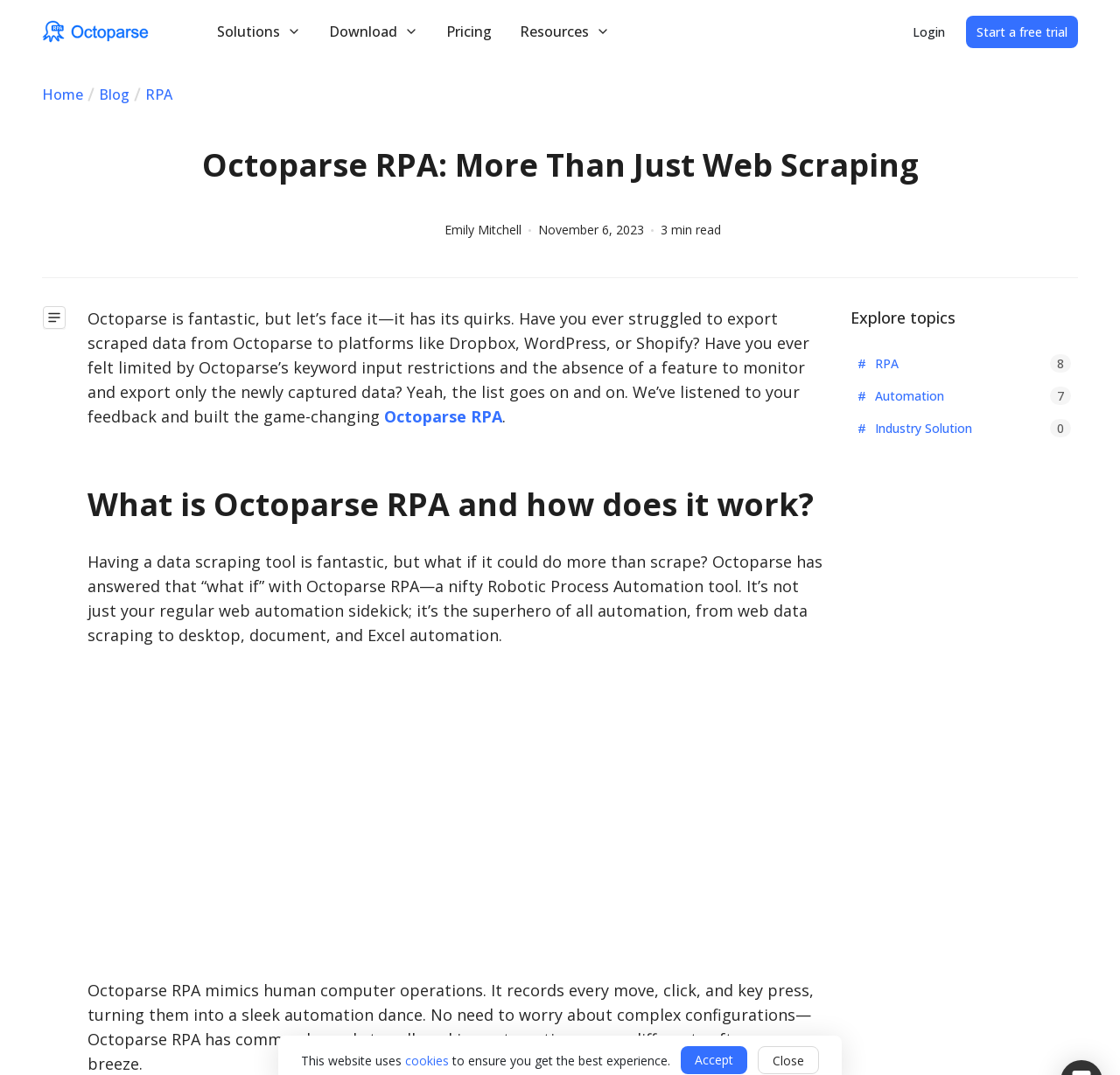How long does it take to read the blog post?
Use the screenshot to answer the question with a single word or phrase.

3 min